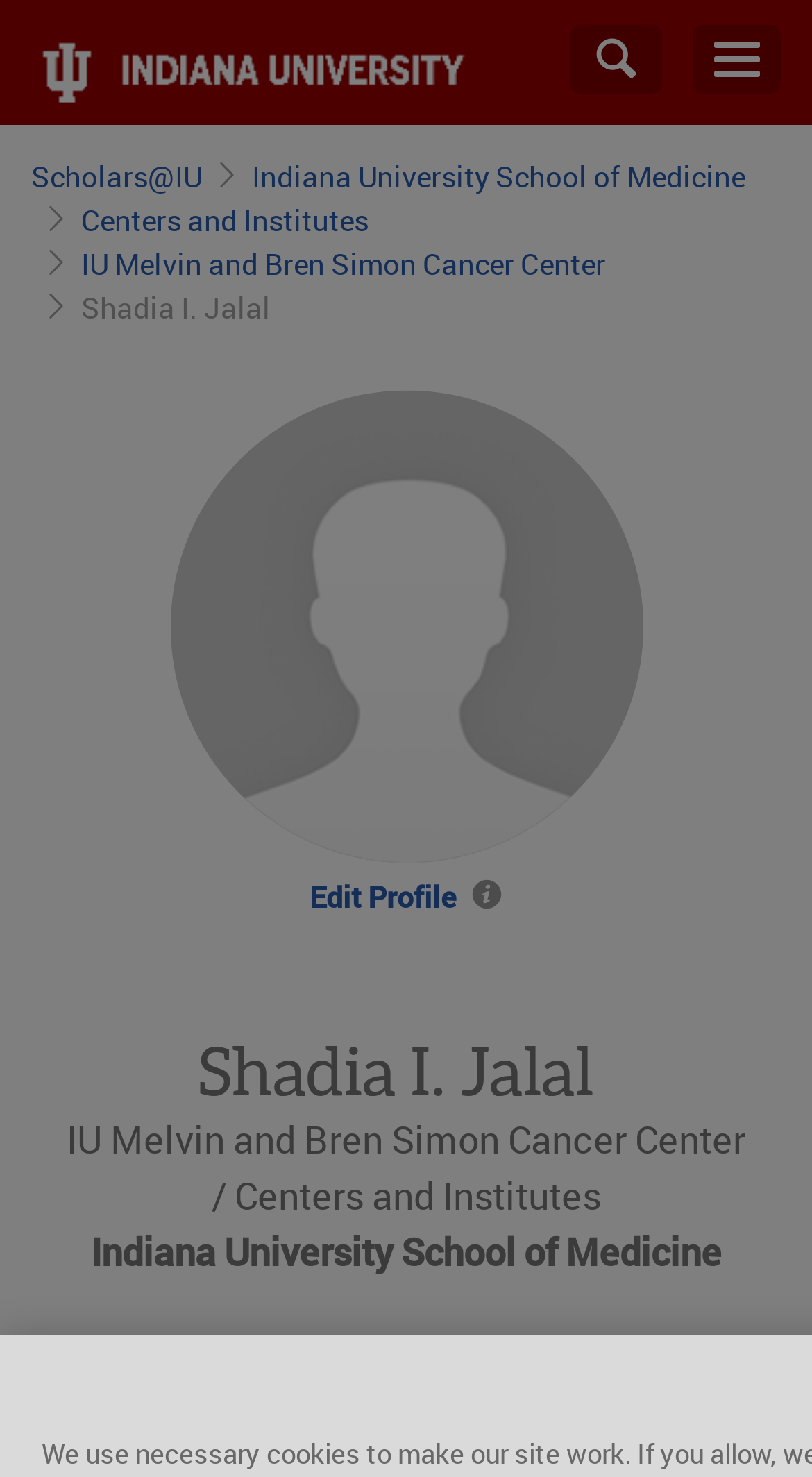Please identify the bounding box coordinates of the element that needs to be clicked to execute the following command: "Edit Profile". Provide the bounding box using four float numbers between 0 and 1, formatted as [left, top, right, bottom].

[0.381, 0.594, 0.561, 0.62]